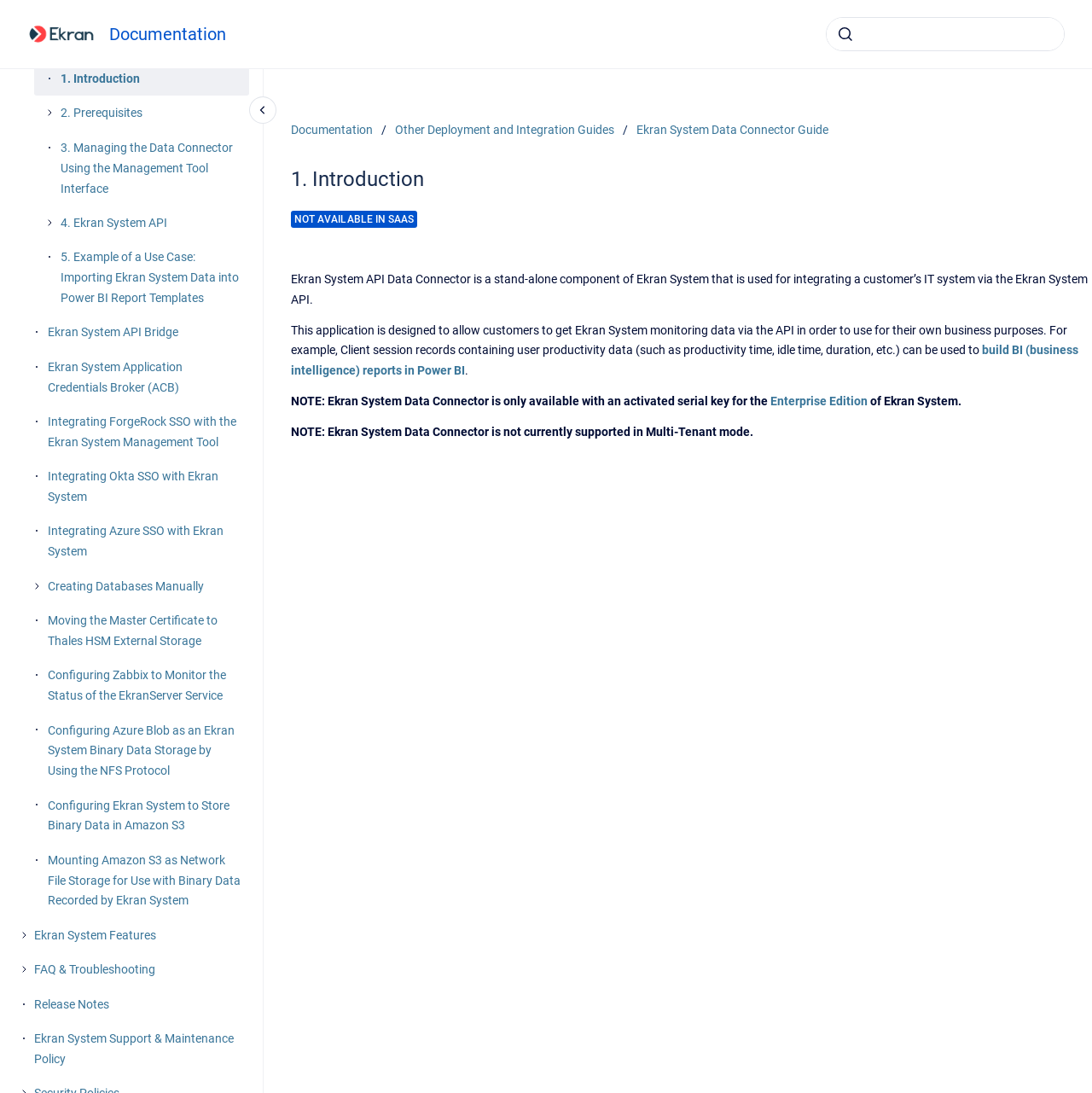Identify the bounding box coordinates of the section to be clicked to complete the task described by the following instruction: "view Ekran System Data Connector Guide". The coordinates should be four float numbers between 0 and 1, formatted as [left, top, right, bottom].

[0.043, 0.026, 0.228, 0.056]